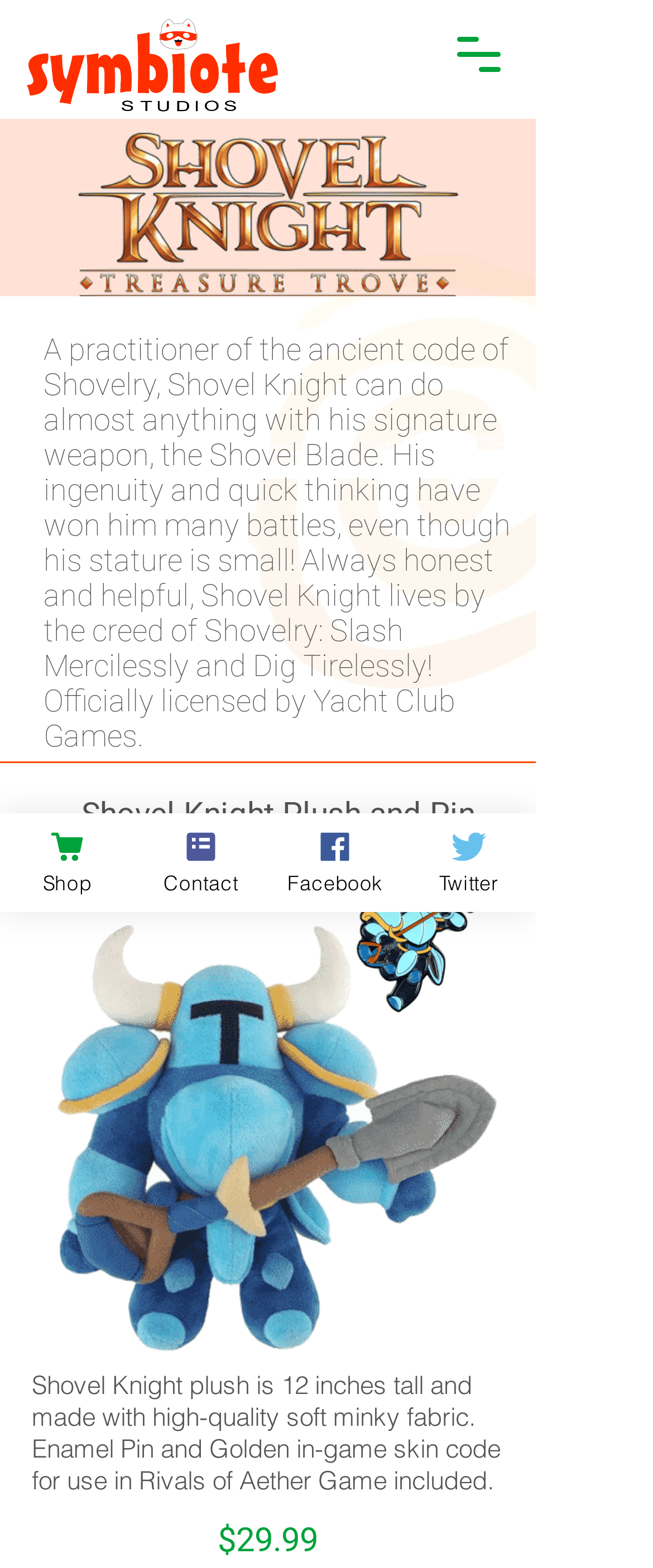What is the name of the character featured on the plush toy?
Please use the visual content to give a single word or phrase answer.

Shovel Knight